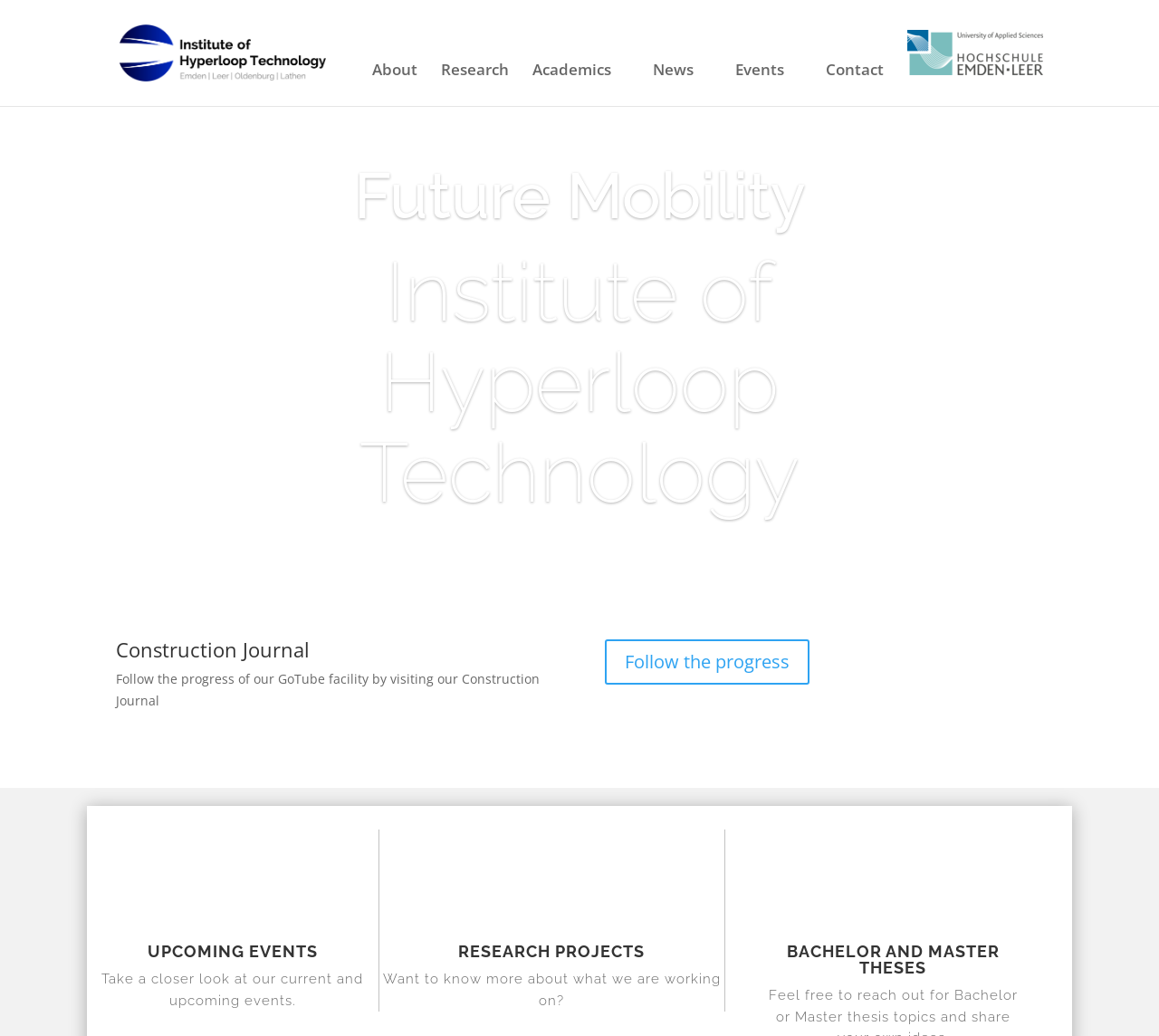What is the title of the first research project?
Please utilize the information in the image to give a detailed response to the question.

I looked for a list of research projects on the webpage, but I couldn't find any specific titles of research projects. The webpage only has a heading 'RESEARCH PROJECTS' with a link, but it doesn't provide the title of the first research project.